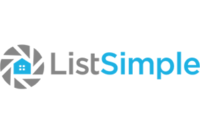What is the font color of the 'ListSimple' text?
Please provide a comprehensive and detailed answer to the question.

The name 'ListSimple' is boldly displayed to the right of the logo in a modern blue font, emphasizing simplicity and clarity in the listing process.